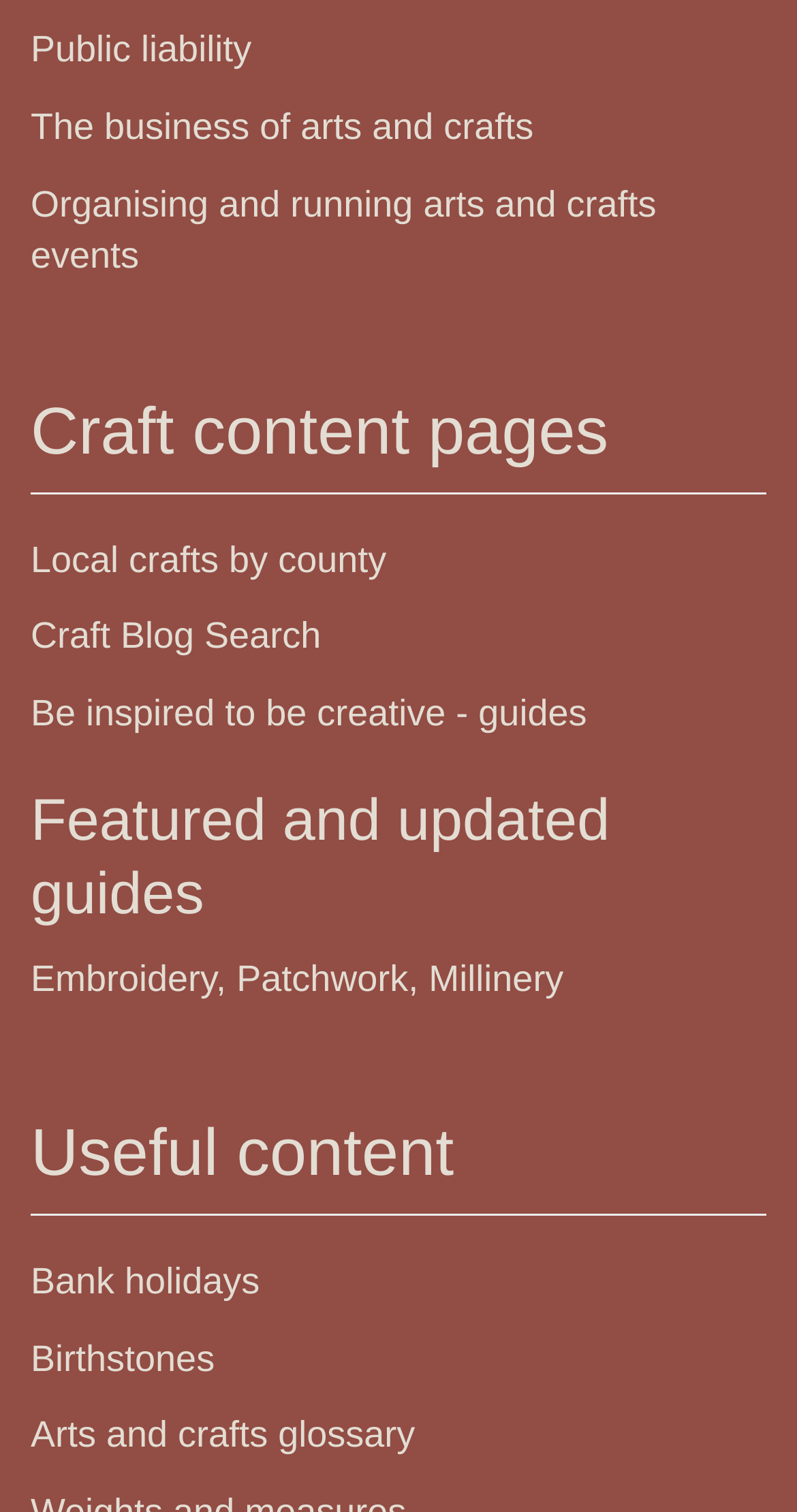Using the given description, provide the bounding box coordinates formatted as (top-left x, top-left y, bottom-right x, bottom-right y), with all values being floating point numbers between 0 and 1. Description: Patchwork

[0.297, 0.633, 0.512, 0.66]